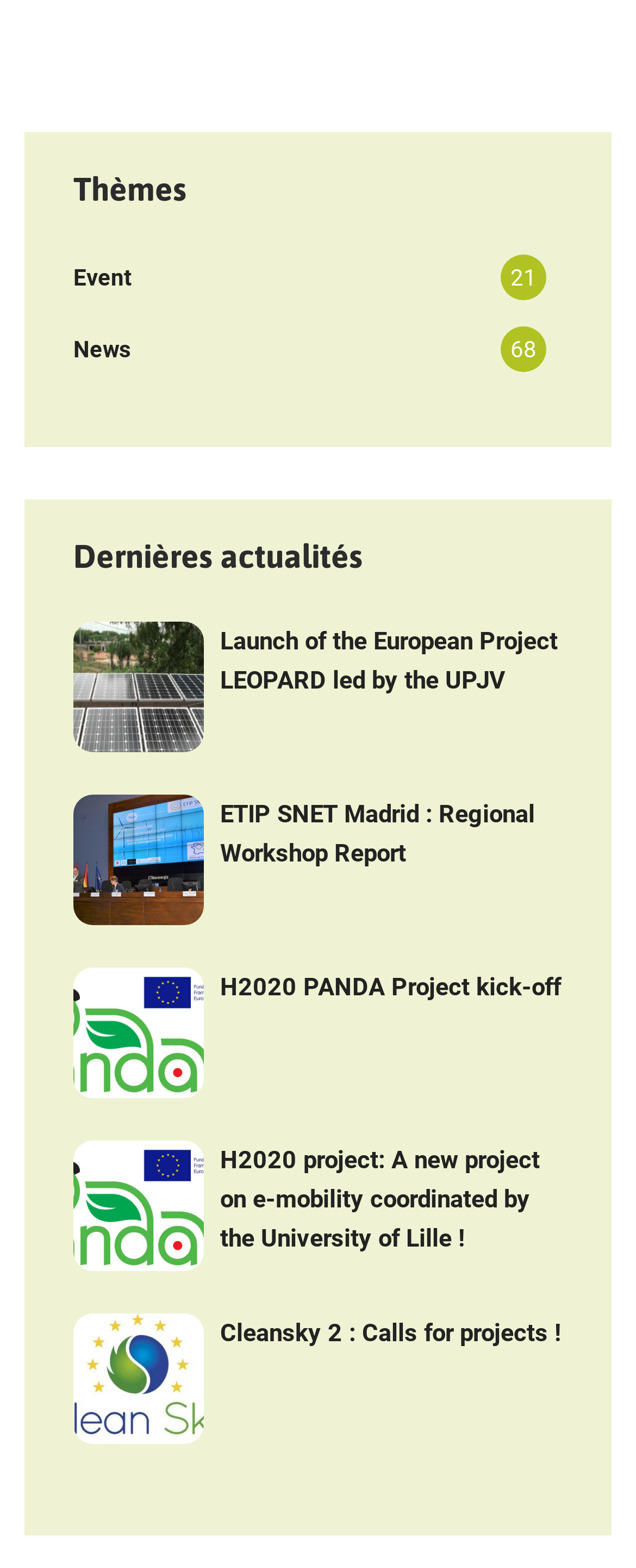Determine the bounding box for the described UI element: "H2020 PANDA Project kick-off".

[0.346, 0.617, 0.885, 0.642]